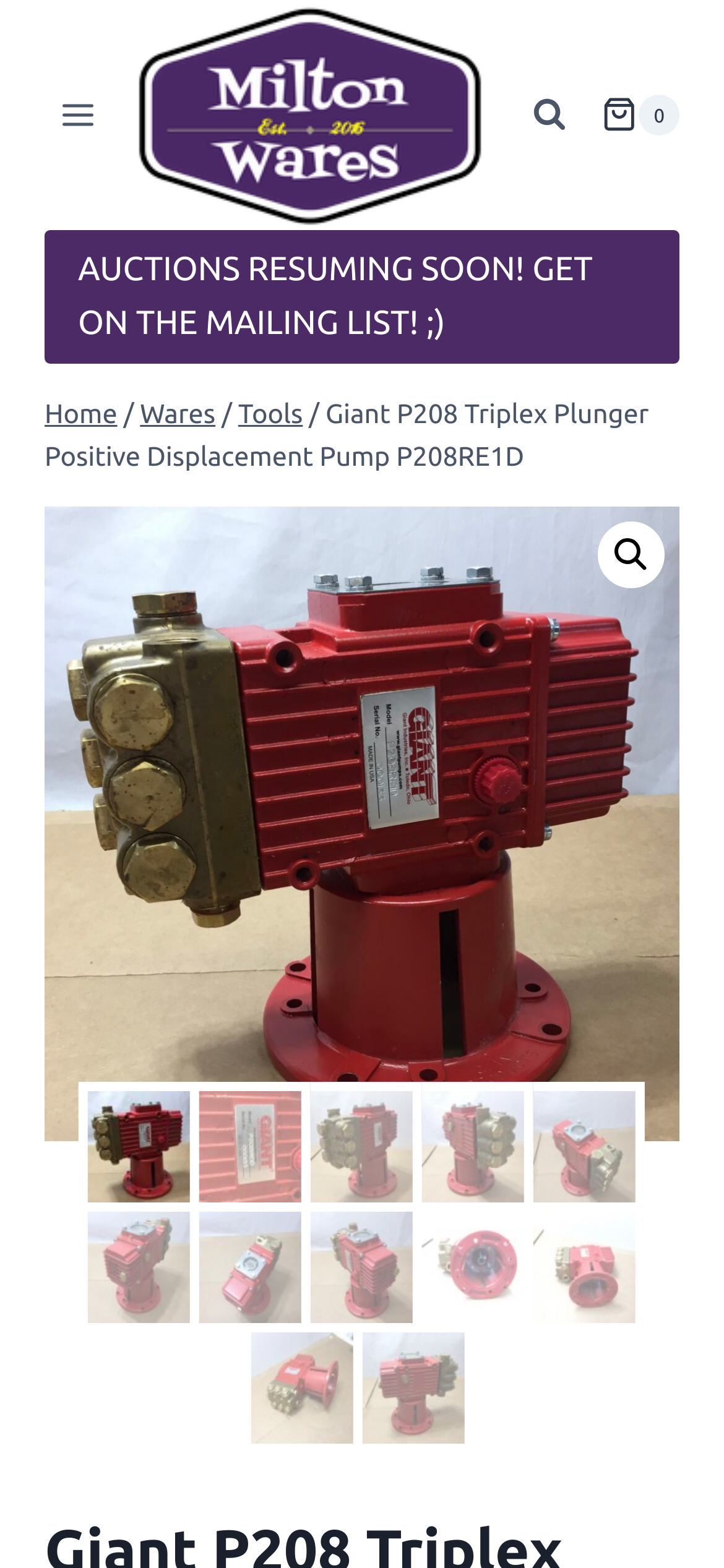Is there a search function on the page?
Using the image, provide a concise answer in one word or a short phrase.

Yes